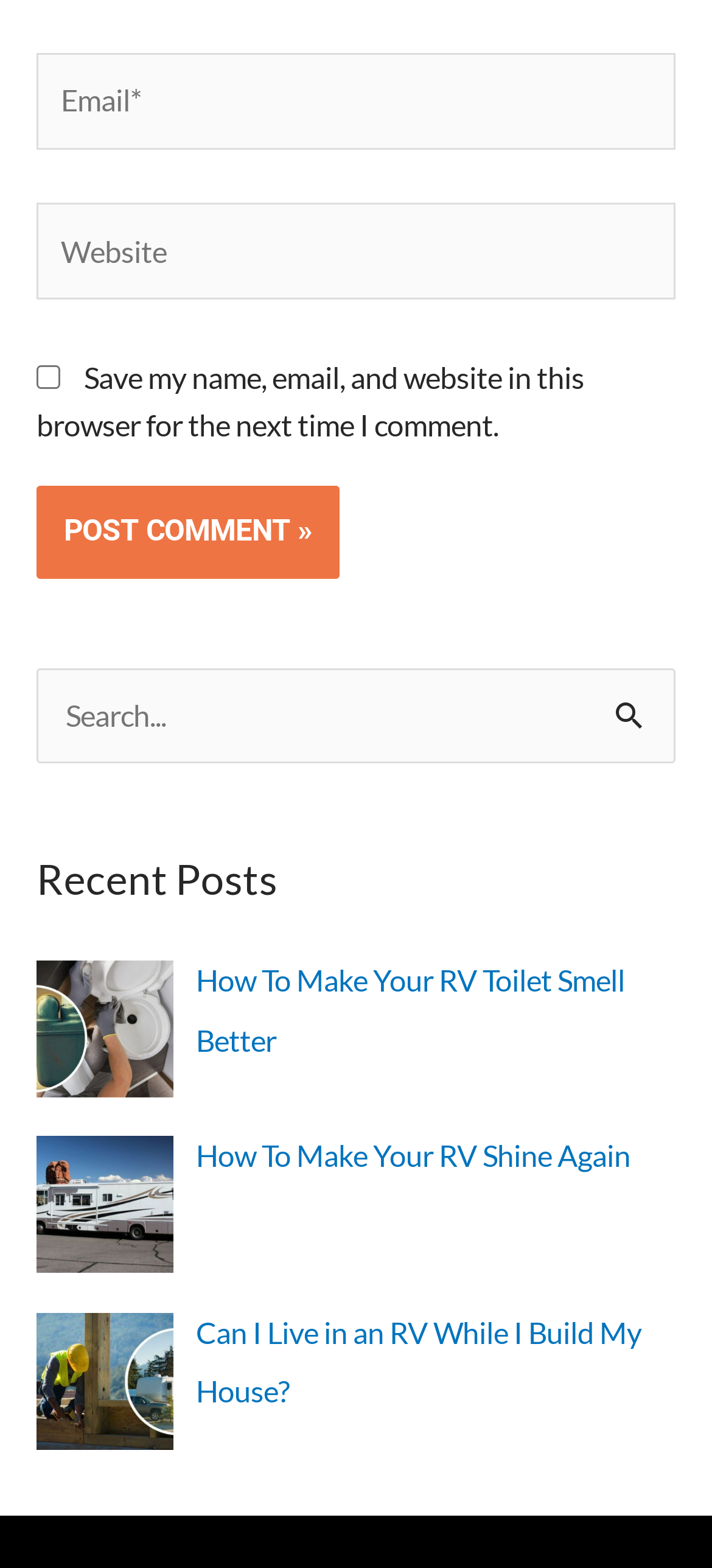Please look at the image and answer the question with a detailed explanation: How many comment fields are there?

There are two comment fields, one for 'Email*' and one for 'Website', which are both text boxes.